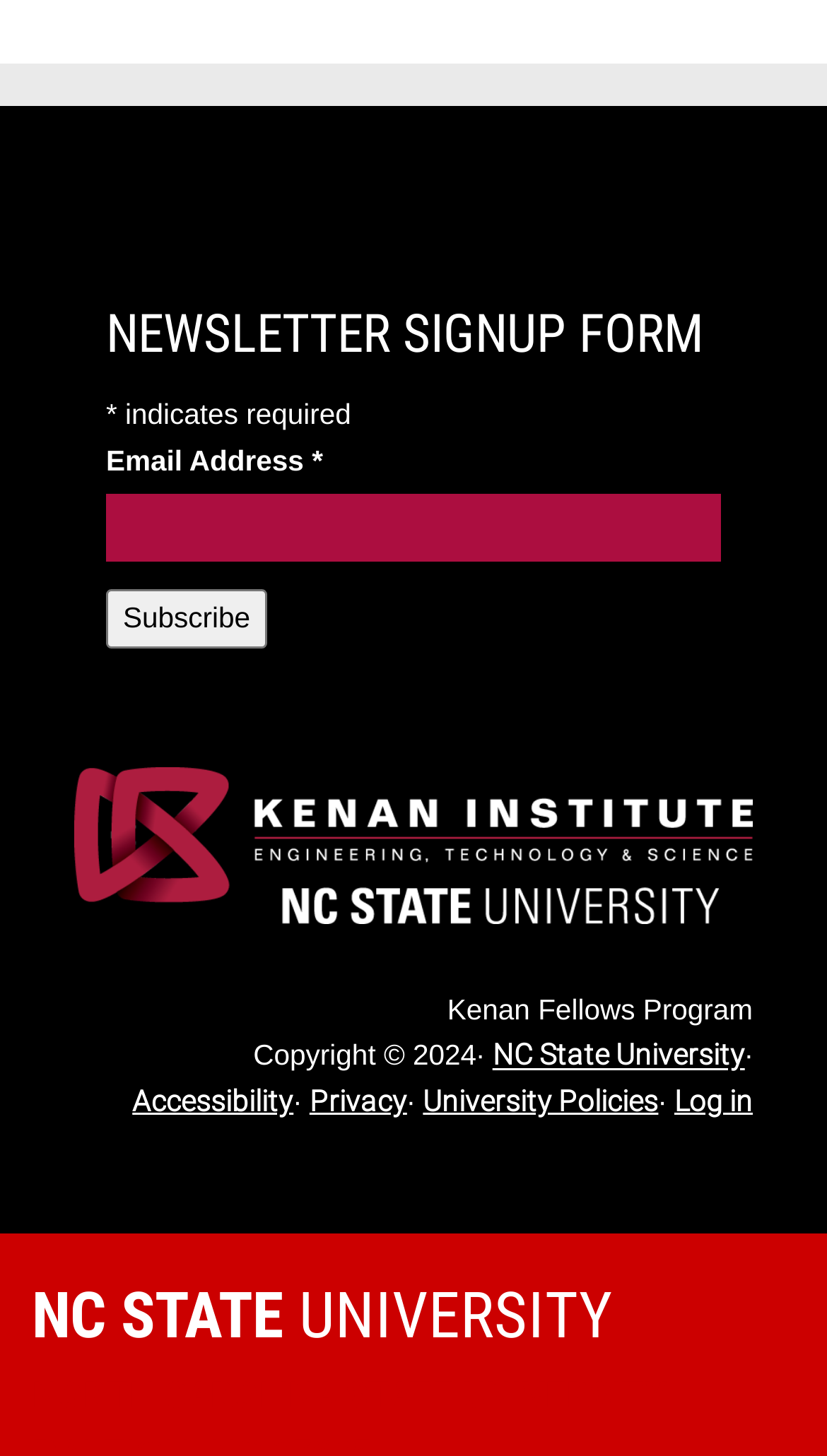Determine the bounding box for the UI element described here: "name="subscribe" value="Subscribe"".

[0.128, 0.405, 0.323, 0.445]